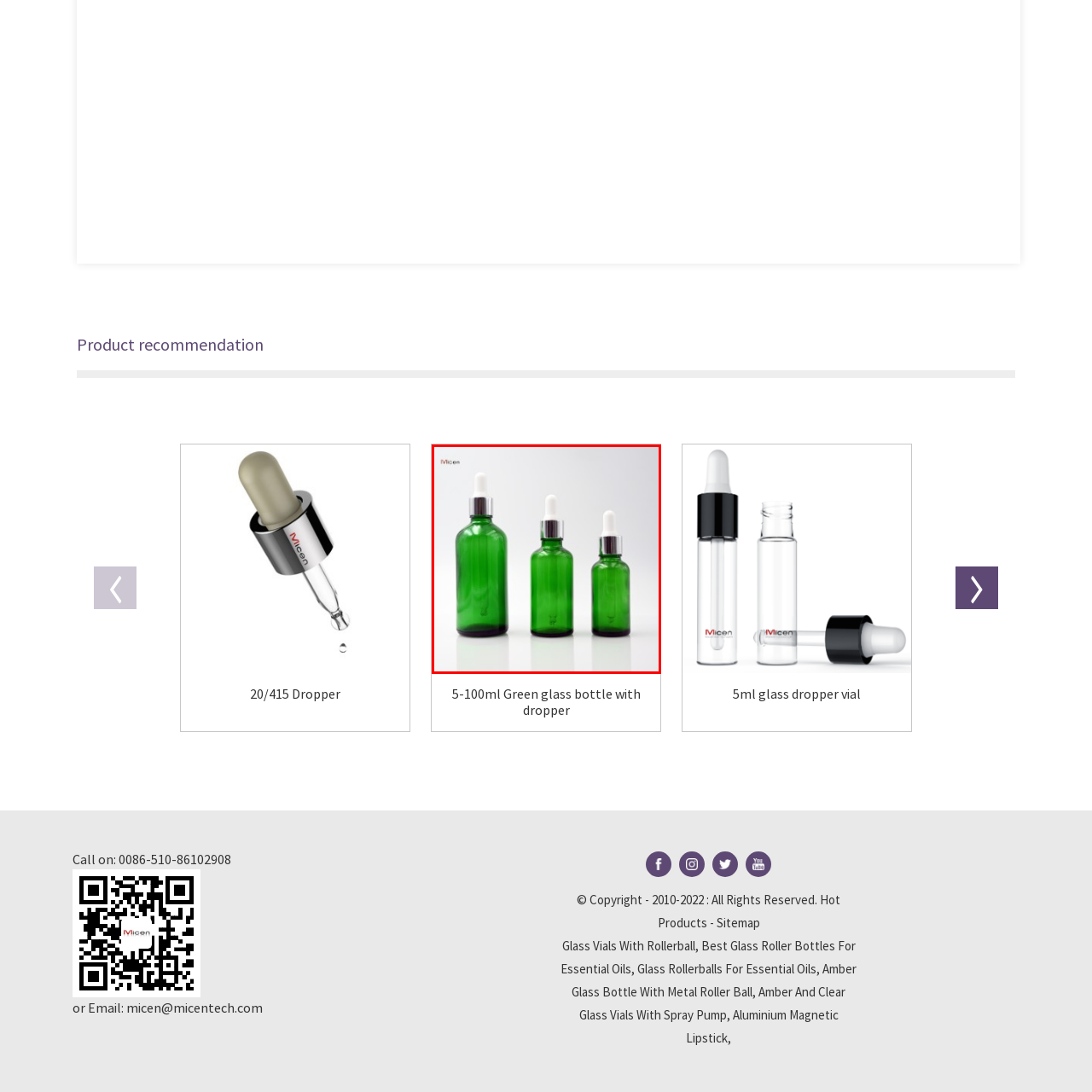How many bottles are featured in the image?
Look closely at the portion of the image highlighted by the red bounding box and provide a comprehensive answer to the question.

The image features a trio of elegant green glass bottles, each fitted with a dropper top, showcasing different sizes, which means there are three bottles in total.